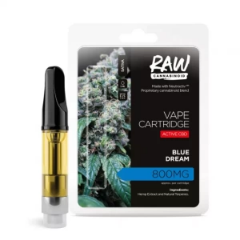Provide a single word or phrase answer to the question: 
What is the amount of active CBD in the cartridge?

800mg